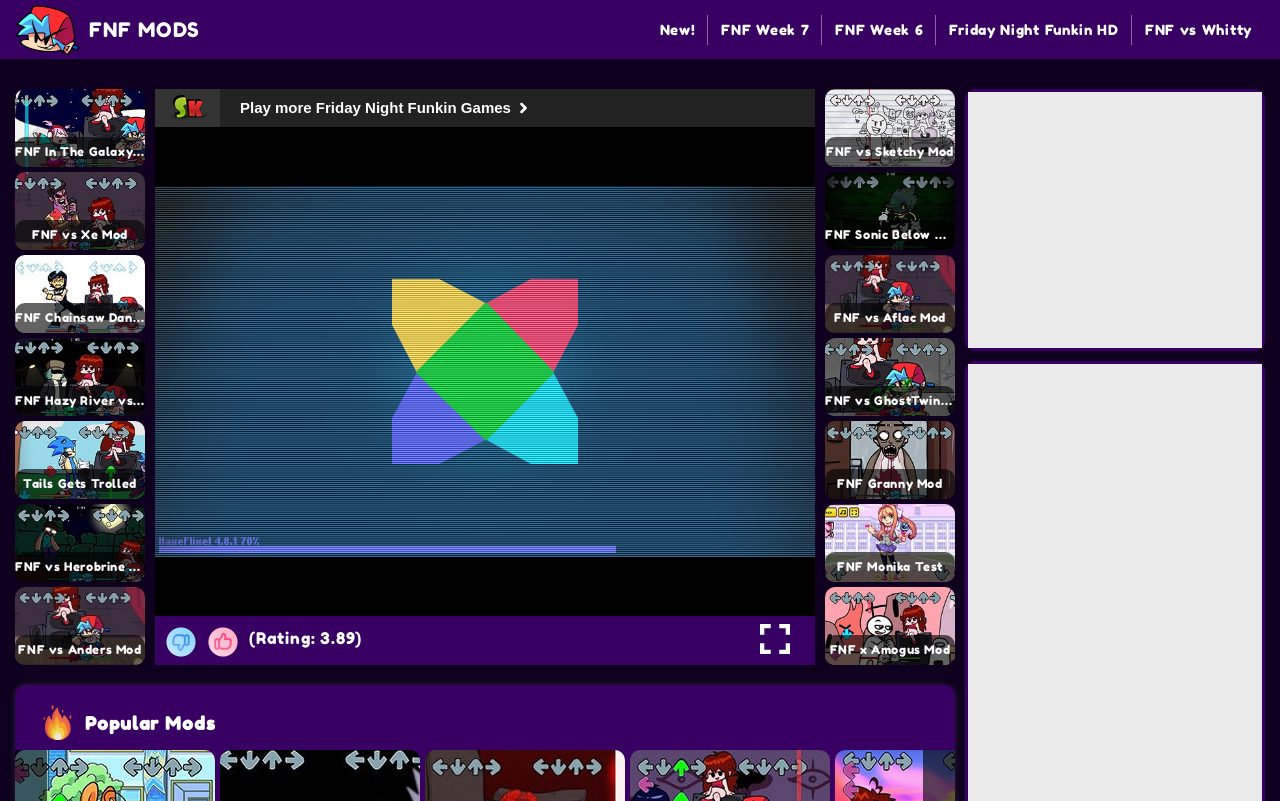Please find the bounding box coordinates of the element that you should click to achieve the following instruction: "go full screen". The coordinates should be presented as four float numbers between 0 and 1: [left, top, right, bottom].

[0.582, 0.769, 0.629, 0.83]